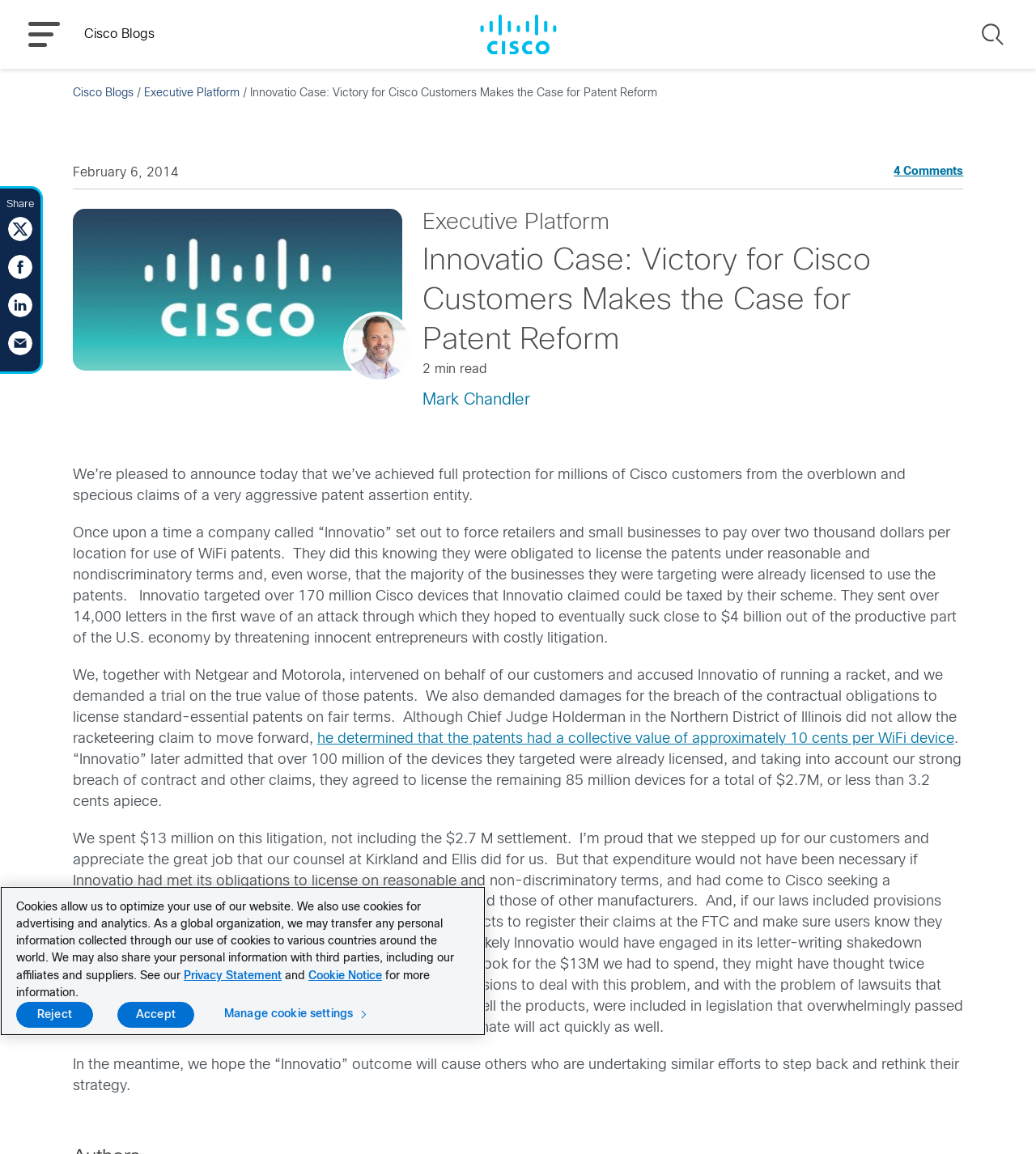Specify the bounding box coordinates for the region that must be clicked to perform the given instruction: "View the comments".

[0.863, 0.142, 0.93, 0.156]